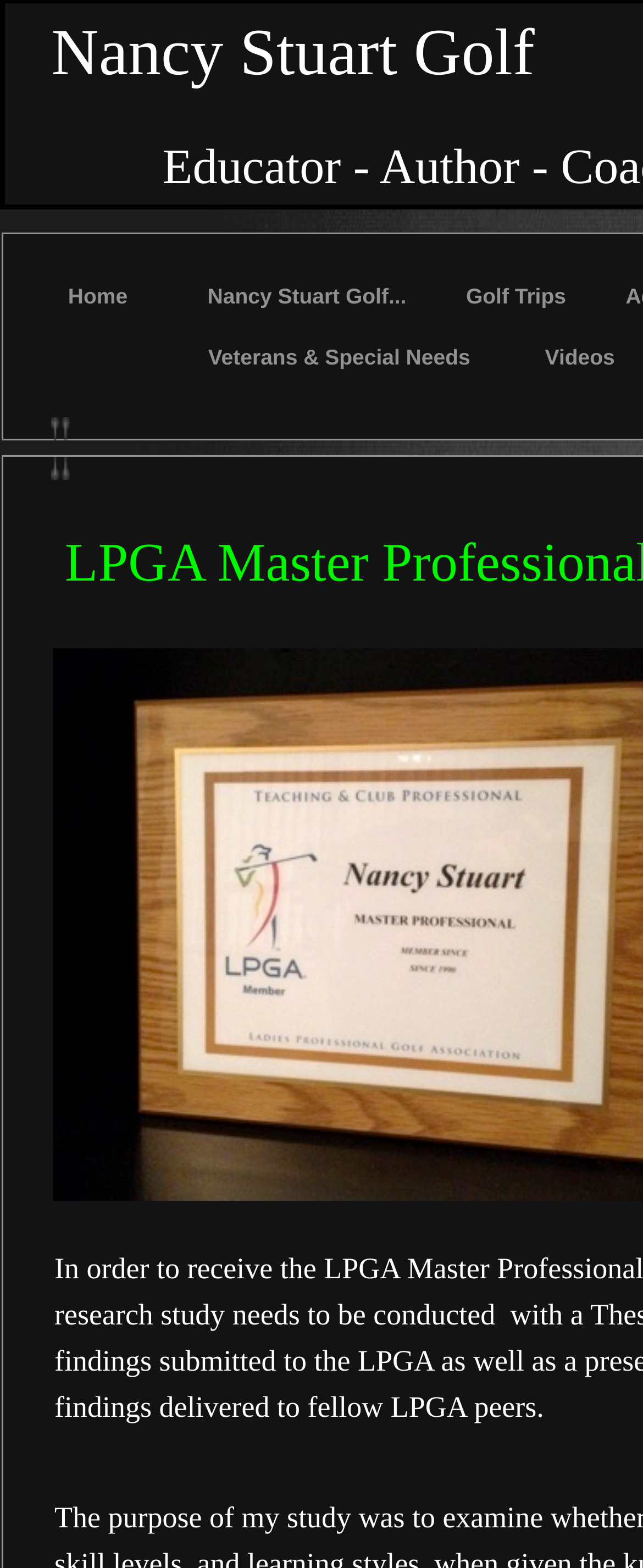Identify the bounding box coordinates of the HTML element based on this description: "Veterans & Special Needs".

[0.308, 0.208, 0.747, 0.247]